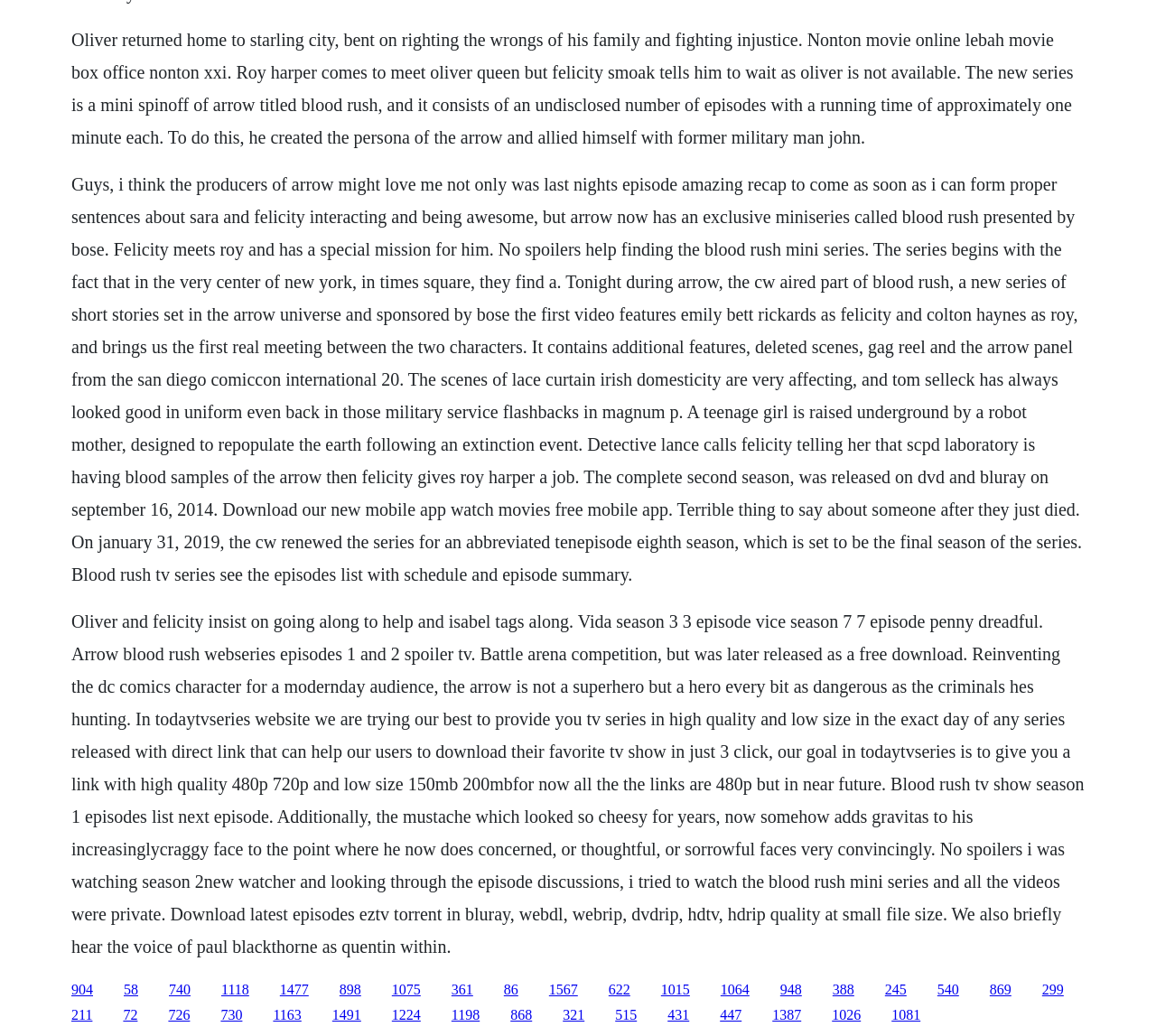Using the element description: "1064", determine the bounding box coordinates. The coordinates should be in the format [left, top, right, bottom], with values between 0 and 1.

[0.623, 0.947, 0.648, 0.962]